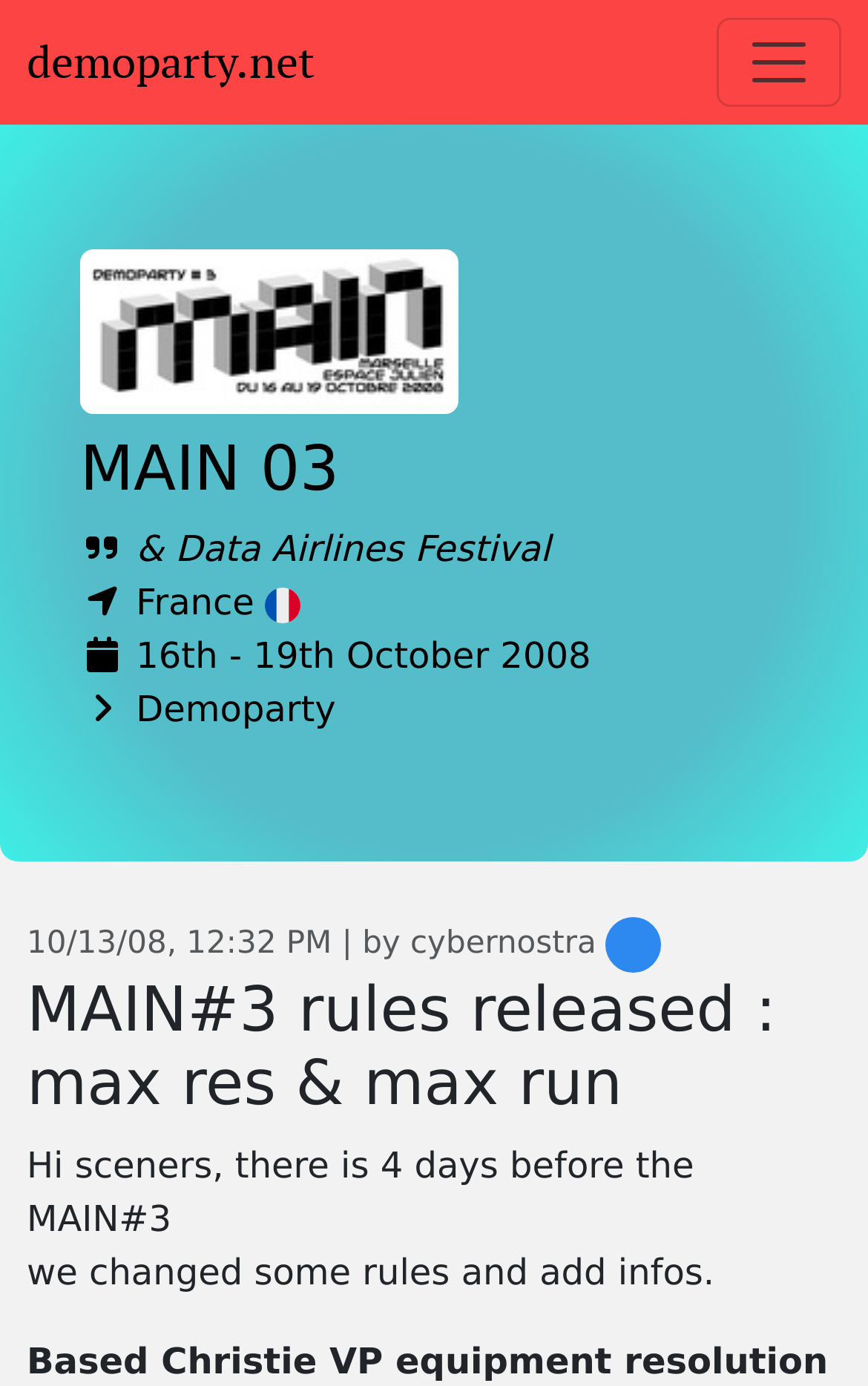Refer to the screenshot and answer the following question in detail:
When is the demoparty taking place?

I found the answer by looking at the link with the text '16th - 19th October 2008', which indicates the dates of the demoparty.